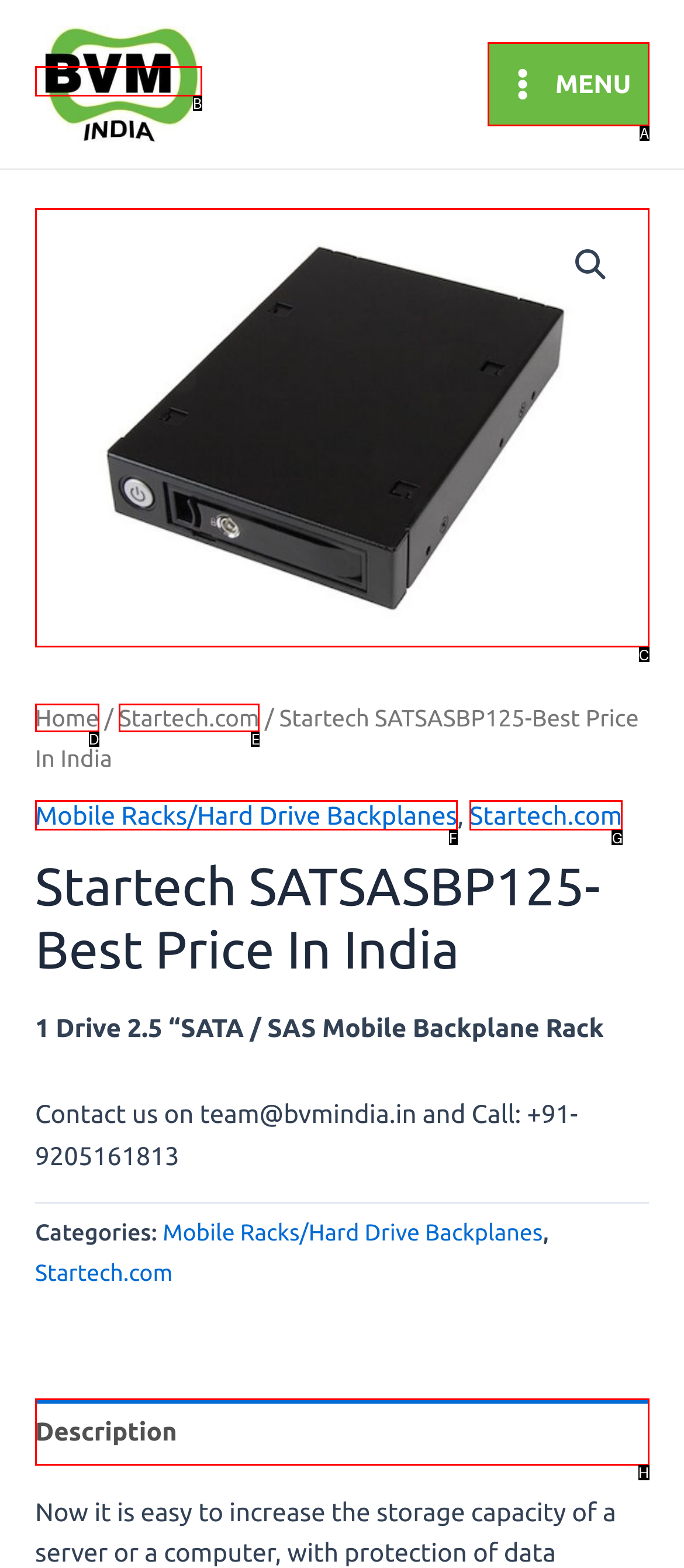Select the letter that corresponds to this element description: Startech.com
Answer with the letter of the correct option directly.

G